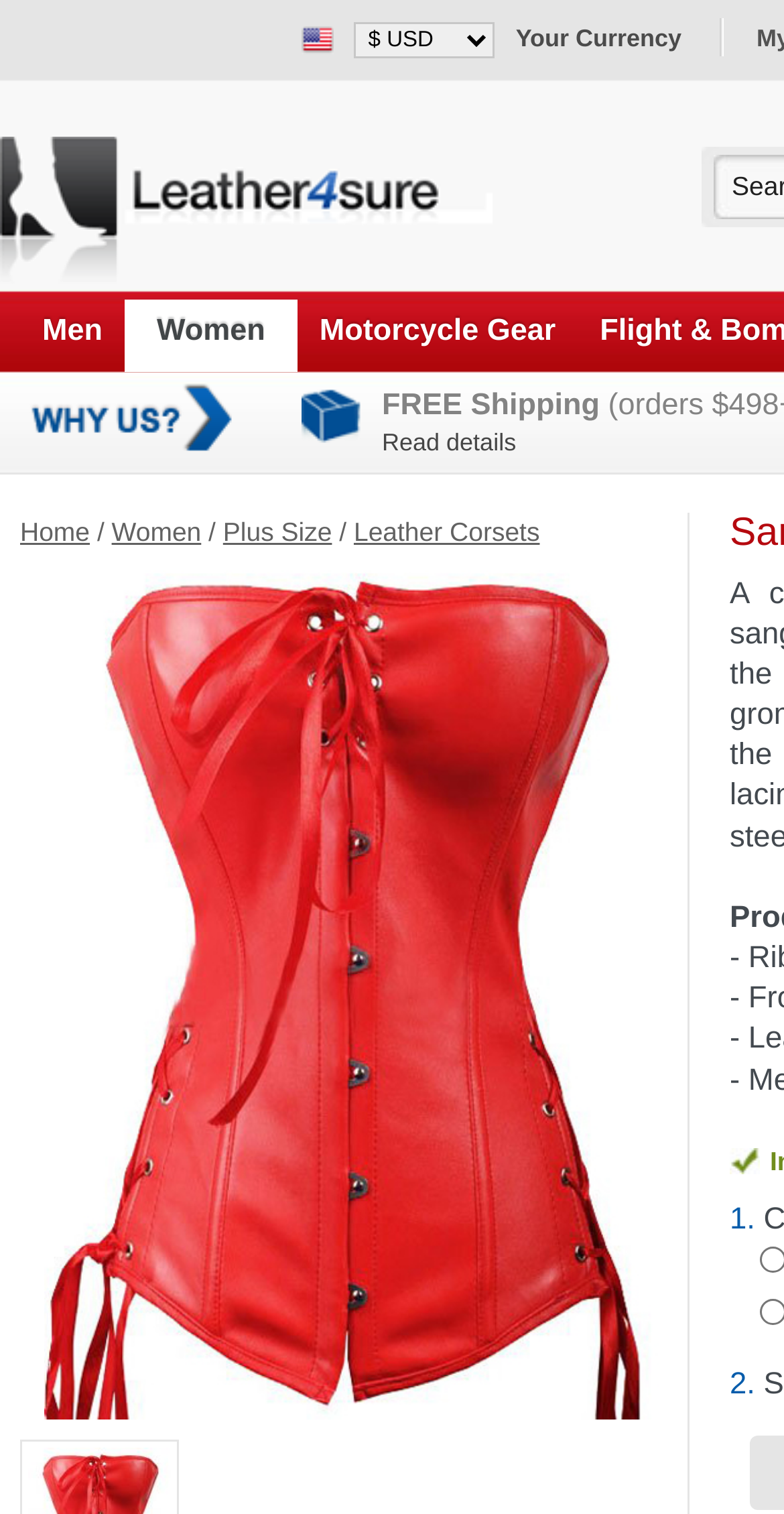Provide the bounding box coordinates, formatted as (top-left x, top-left y, bottom-right x, bottom-right y), with all values being floating point numbers between 0 and 1. Identify the bounding box of the UI element that matches the description: Leather Corsets

[0.451, 0.342, 0.688, 0.362]